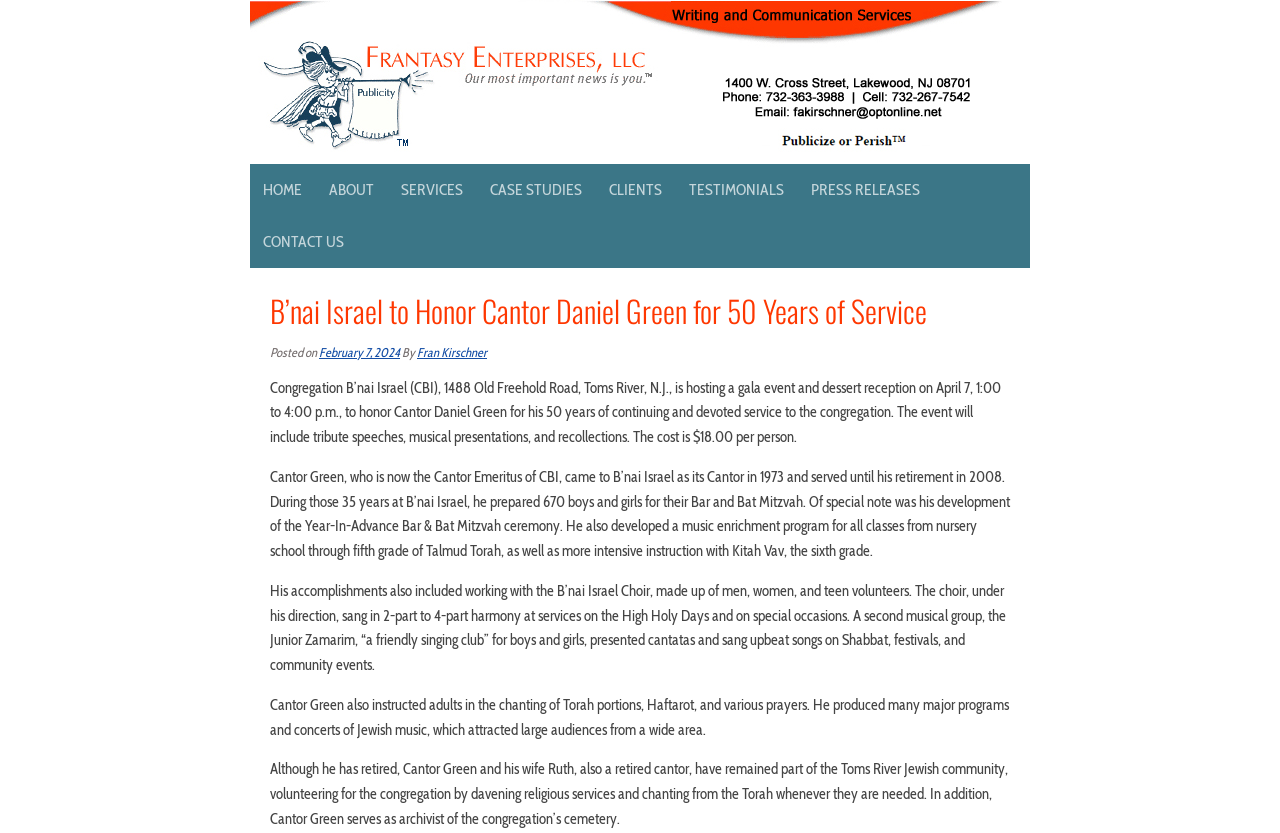Illustrate the webpage's structure and main components comprehensively.

The webpage is about Congregation B'nai Israel (CBI) hosting a gala event to honor Cantor Daniel Green for his 50 years of service. At the top, there is a navigation menu with links to "HOME", "ABOUT", "SERVICES", "CASE STUDIES", "CLIENTS", "TESTIMONIALS", "PRESS RELEASES", and "CONTACT US". Below the navigation menu, there is a heading that reads "B'nai Israel to Honor Cantor Daniel Green for 50 Years of Service". 

To the right of the heading, there is a link to "Frantasy Enterprises, LLC" accompanied by an image with the same name. Below the heading, there is a line of text that reads "Posted on February 7, 2024 by Fran Kirschner". 

The main content of the webpage is a long paragraph that describes the gala event and Cantor Daniel Green's achievements. The event will include tribute speeches, musical presentations, and recollections, and the cost is $18.00 per person. The paragraph also describes Cantor Green's 35 years of service at B'nai Israel, during which he prepared 670 boys and girls for their Bar and Bat Mitzvah, developed a music enrichment program, and worked with the B'nai Israel Choir and the Junior Zamarim. 

Below this paragraph, there are three more paragraphs that further describe Cantor Green's accomplishments, including his instruction of adults in chanting Torah portions and his production of Jewish music programs. The final paragraph mentions that although Cantor Green has retired, he and his wife Ruth remain part of the Toms River Jewish community, volunteering for the congregation and serving as archivist of the congregation's cemetery.